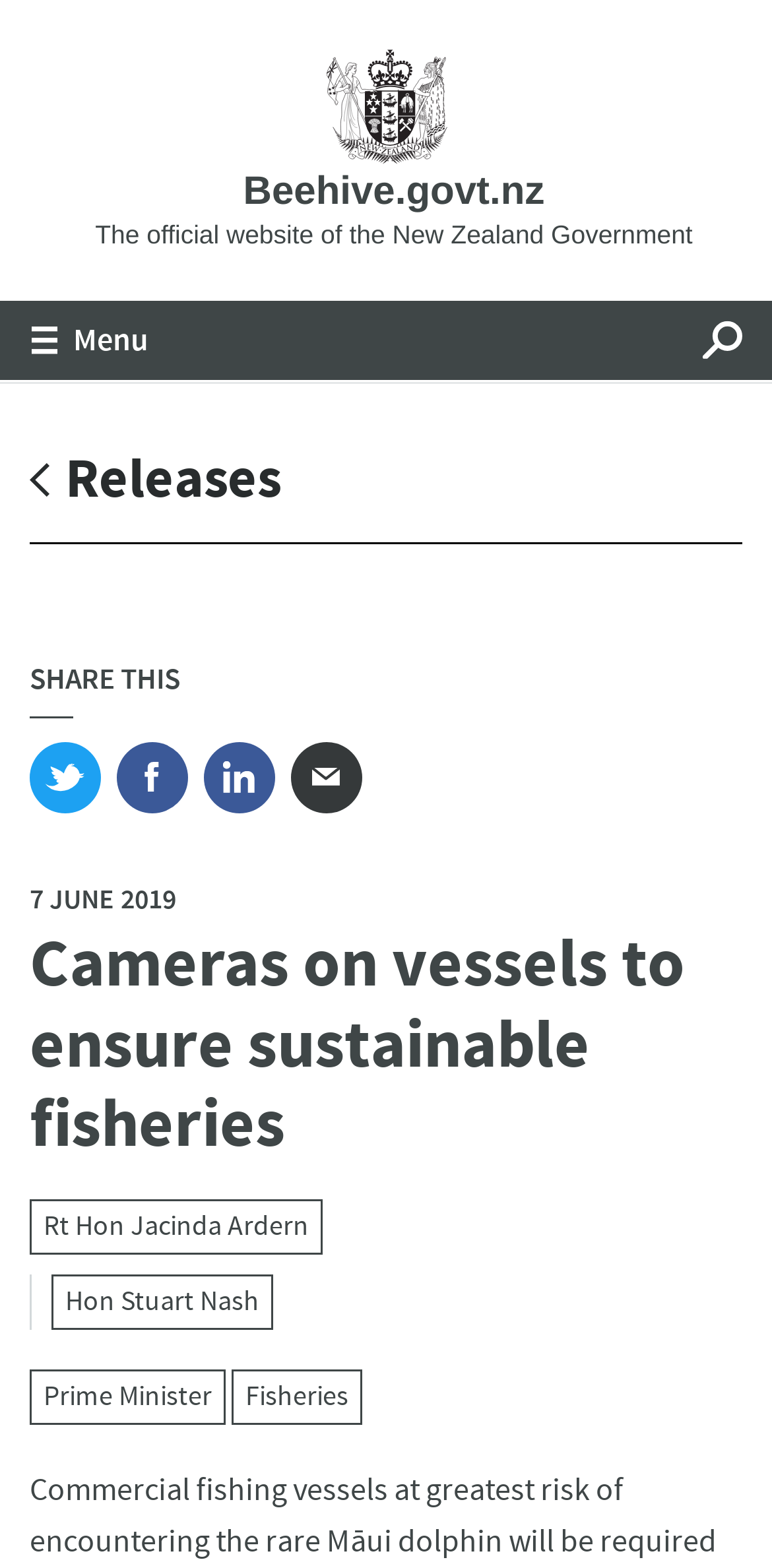What is the position of the 'Search' button?
Refer to the image and provide a one-word or short phrase answer.

Top right